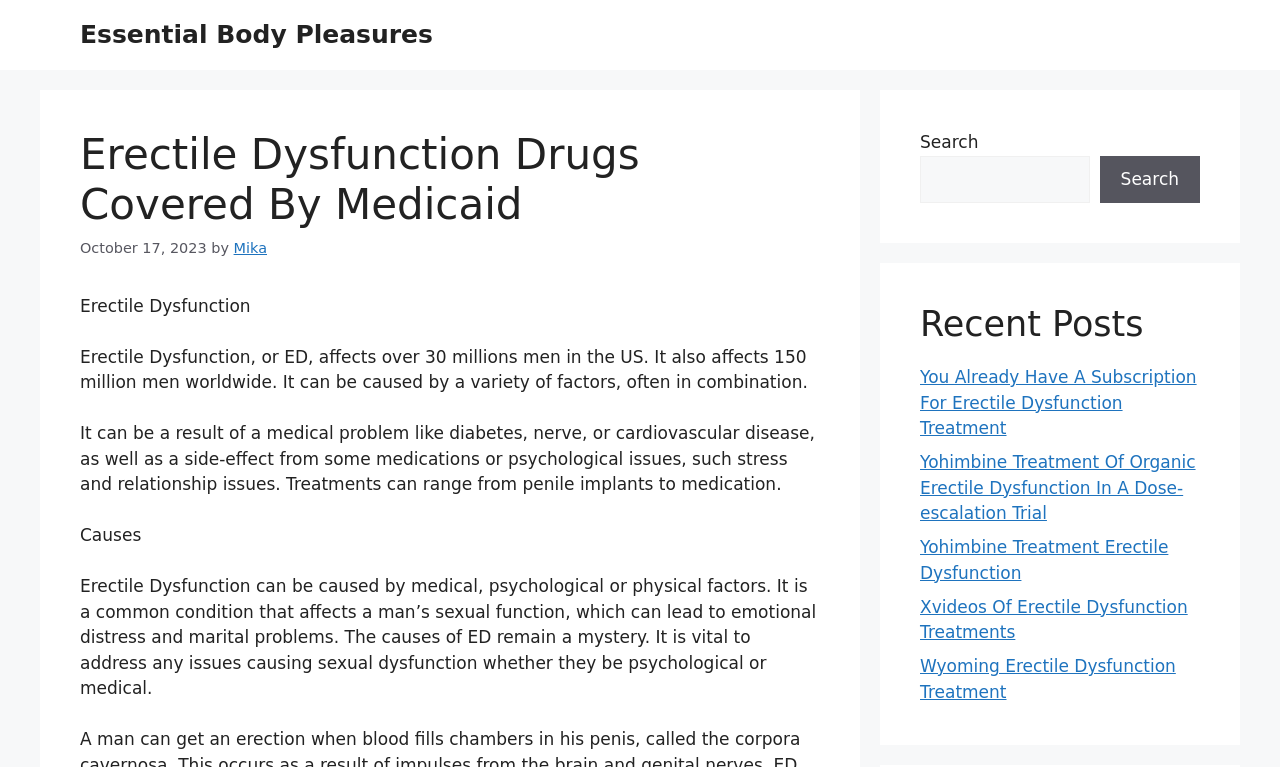Answer the question in a single word or phrase:
What is the topic of the webpage?

Erectile Dysfunction